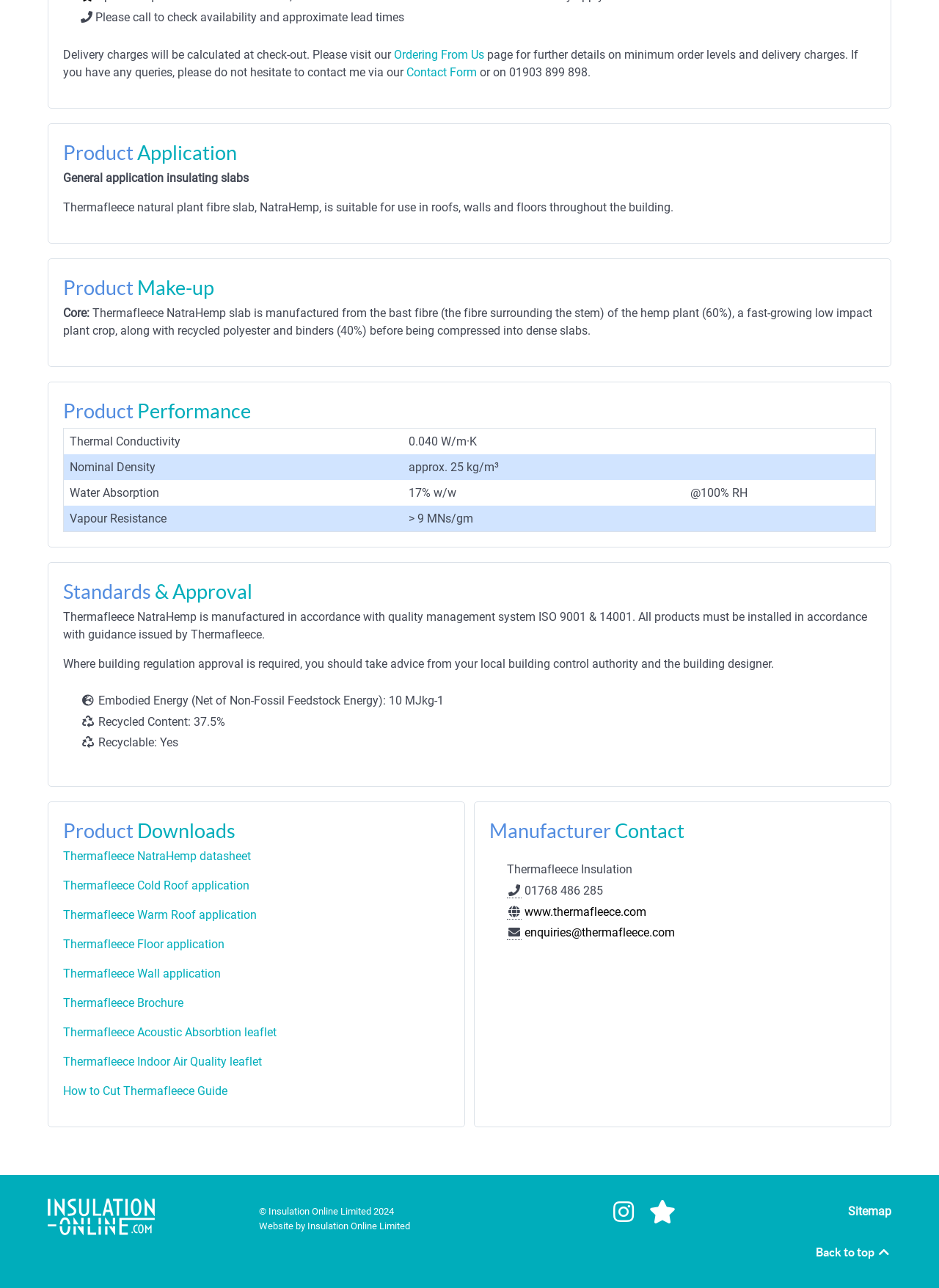Determine the bounding box coordinates for the UI element with the following description: "Ordering From Us". The coordinates should be four float numbers between 0 and 1, represented as [left, top, right, bottom].

[0.42, 0.037, 0.516, 0.048]